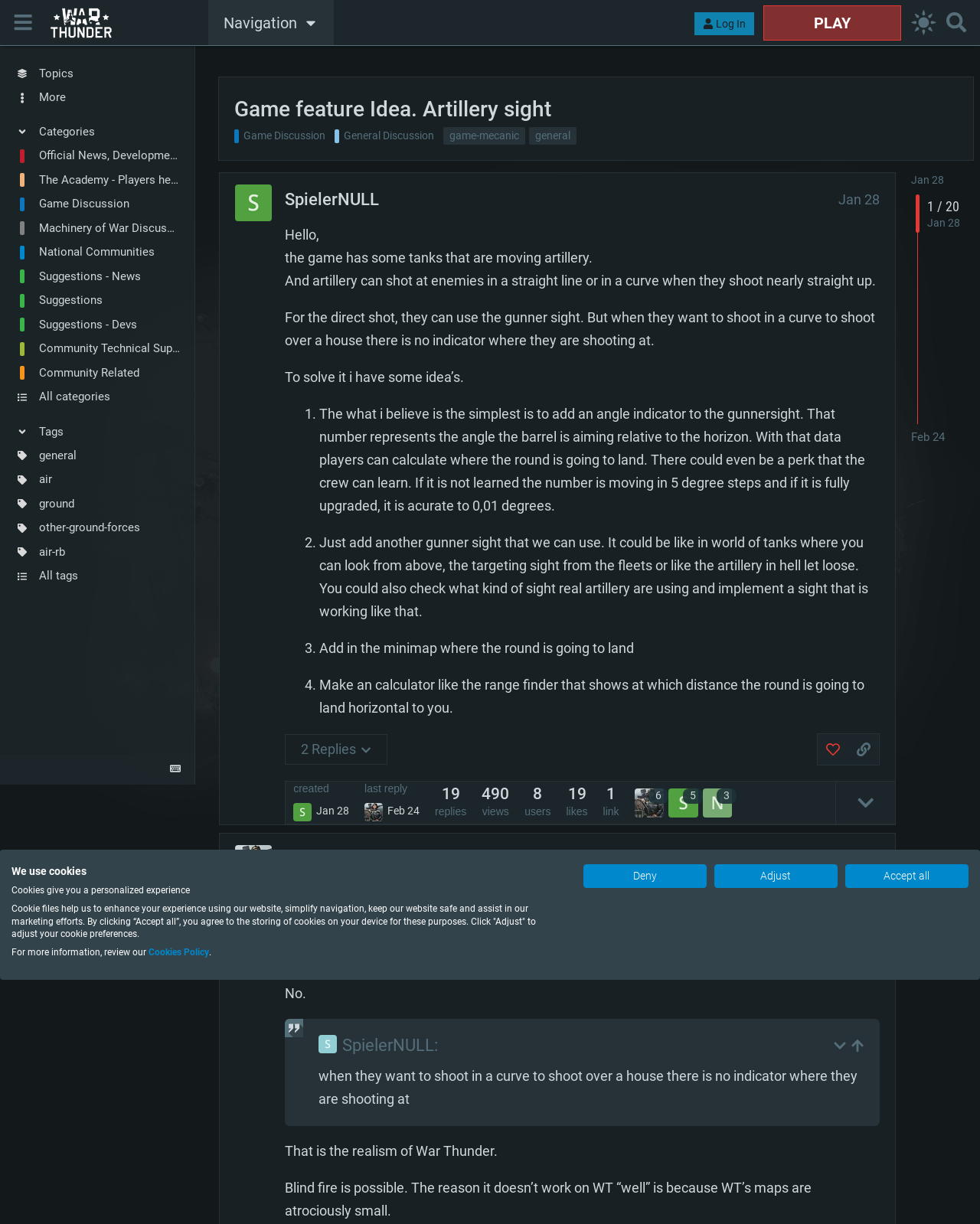Determine the bounding box coordinates of the clickable region to follow the instruction: "Share a link to this post".

[0.866, 0.6, 0.897, 0.625]